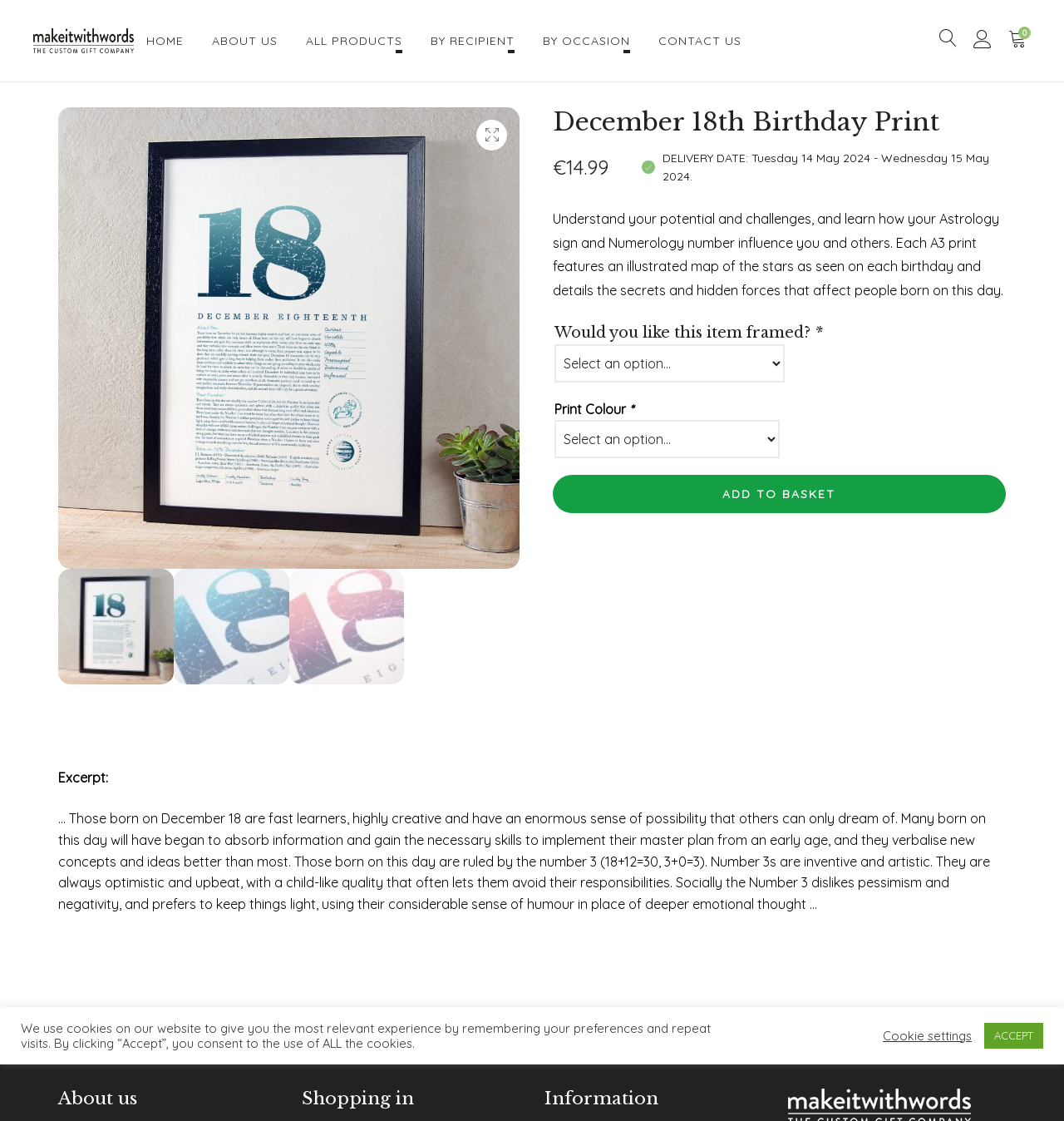Determine the bounding box coordinates for the area that needs to be clicked to fulfill this task: "Select a print colour". The coordinates must be given as four float numbers between 0 and 1, i.e., [left, top, right, bottom].

[0.521, 0.375, 0.732, 0.409]